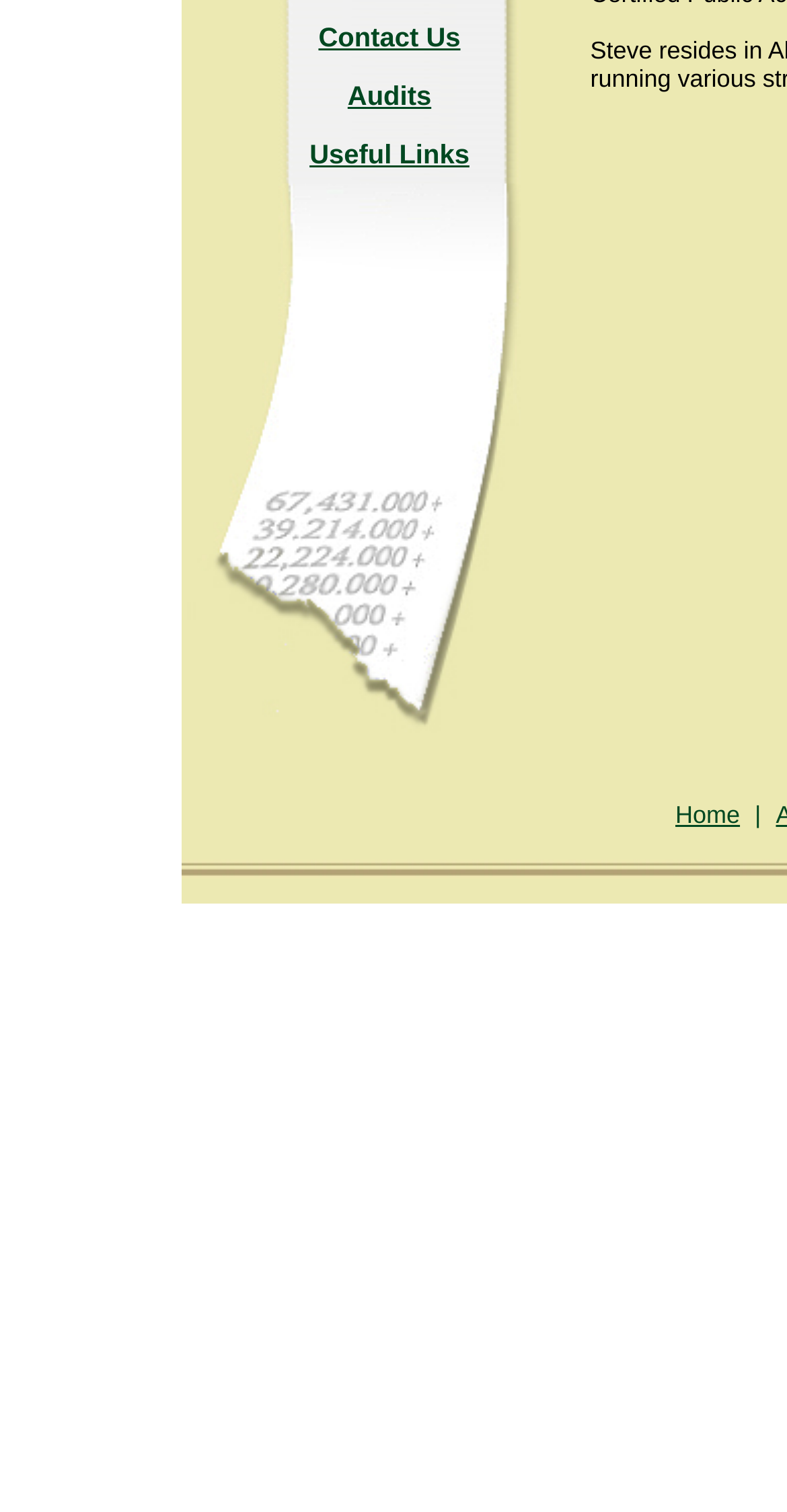Determine the bounding box for the described HTML element: "Home". Ensure the coordinates are four float numbers between 0 and 1 in the format [left, top, right, bottom].

[0.858, 0.529, 0.94, 0.548]